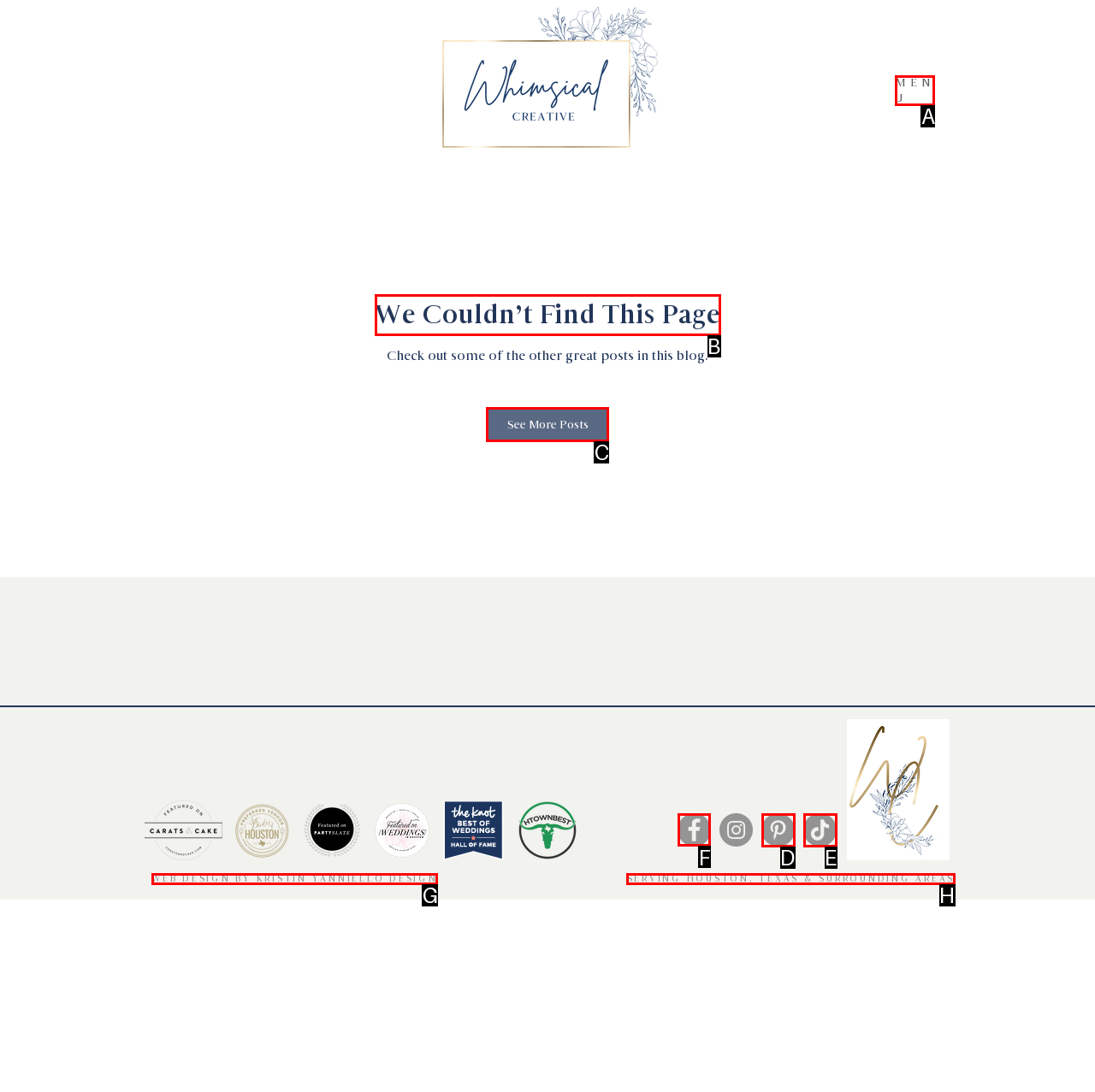Determine which HTML element to click on in order to complete the action: Visit Facebook page.
Reply with the letter of the selected option.

F